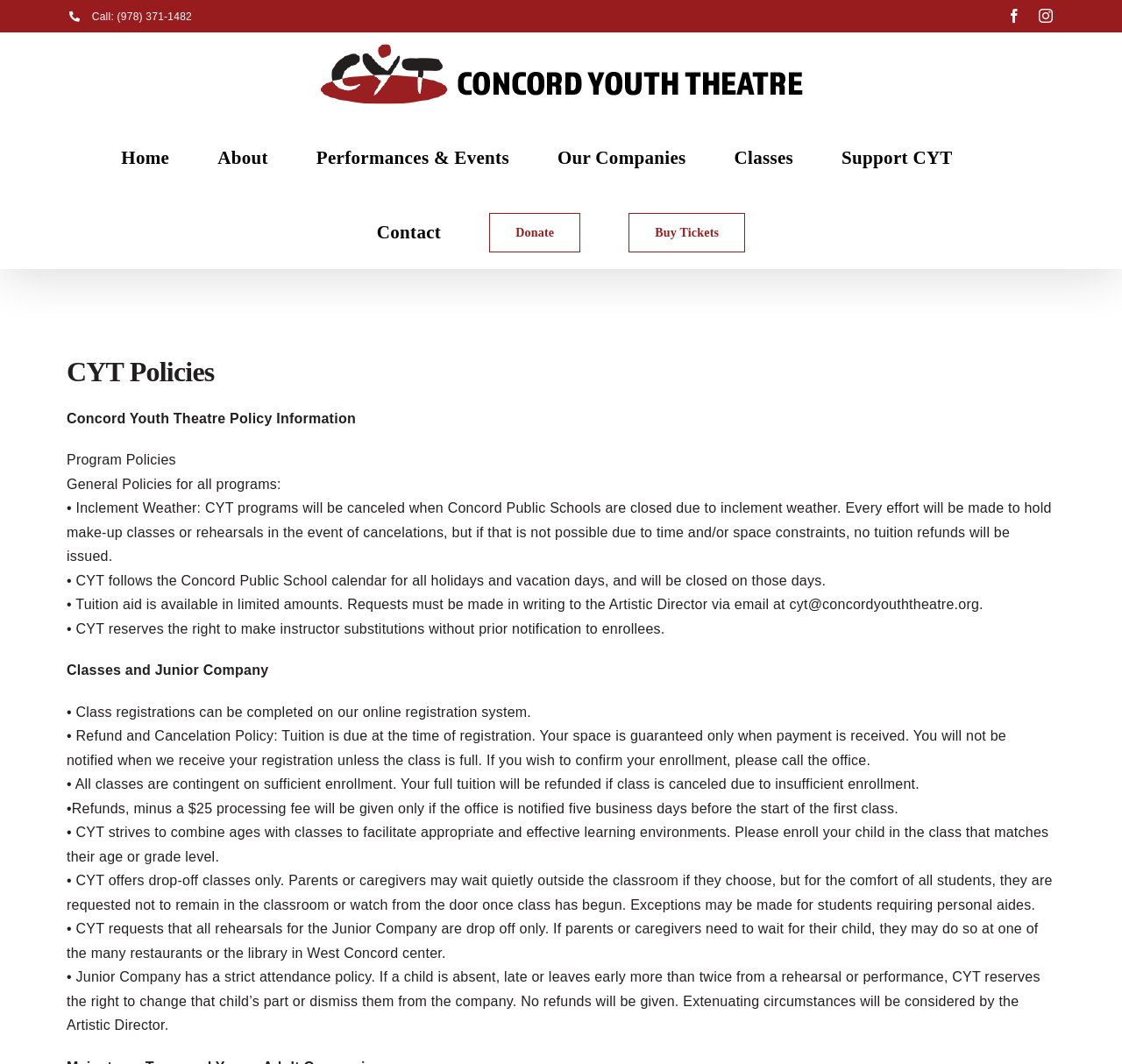Identify the bounding box coordinates of the area that should be clicked in order to complete the given instruction: "Register online". The bounding box coordinates should be four float numbers between 0 and 1, i.e., [left, top, right, bottom].

[0.323, 0.662, 0.47, 0.676]